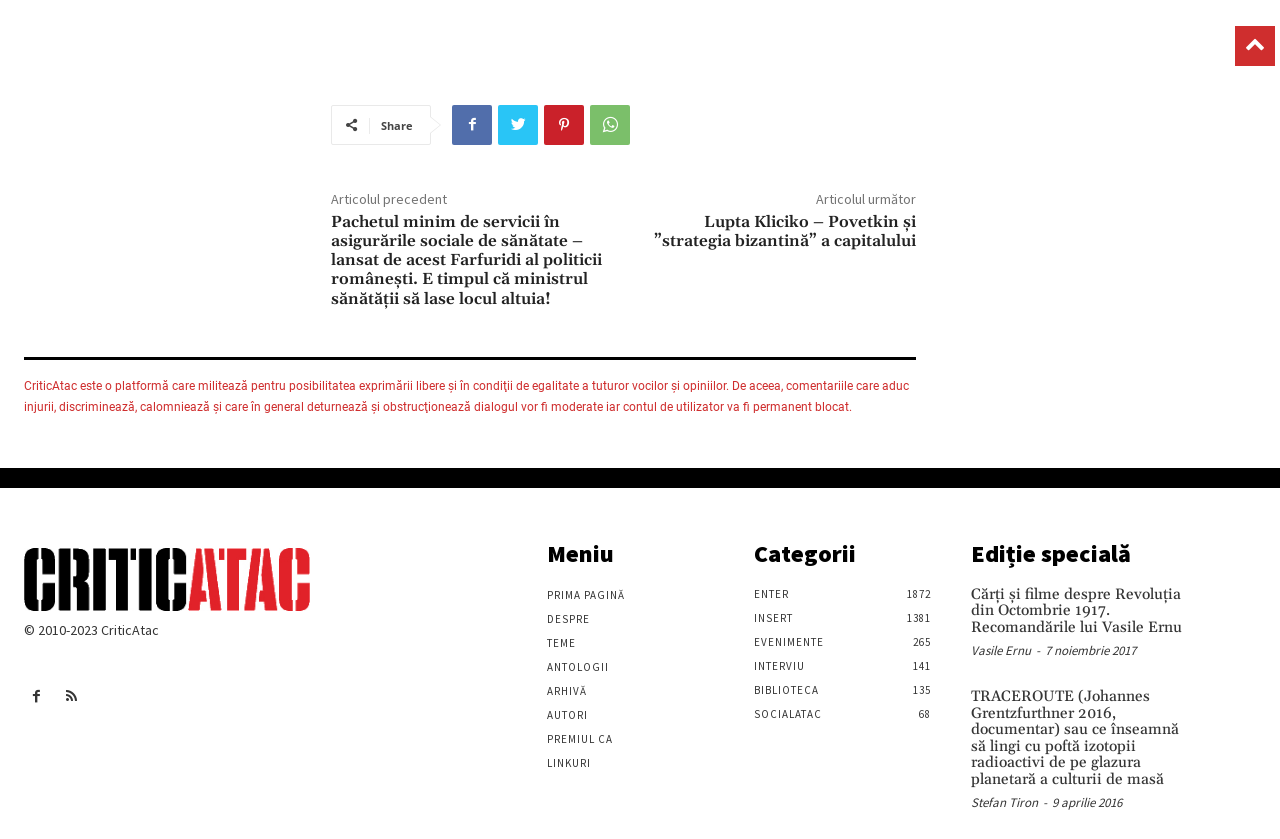What is the name of the platform?
Look at the screenshot and respond with a single word or phrase.

CriticAtac